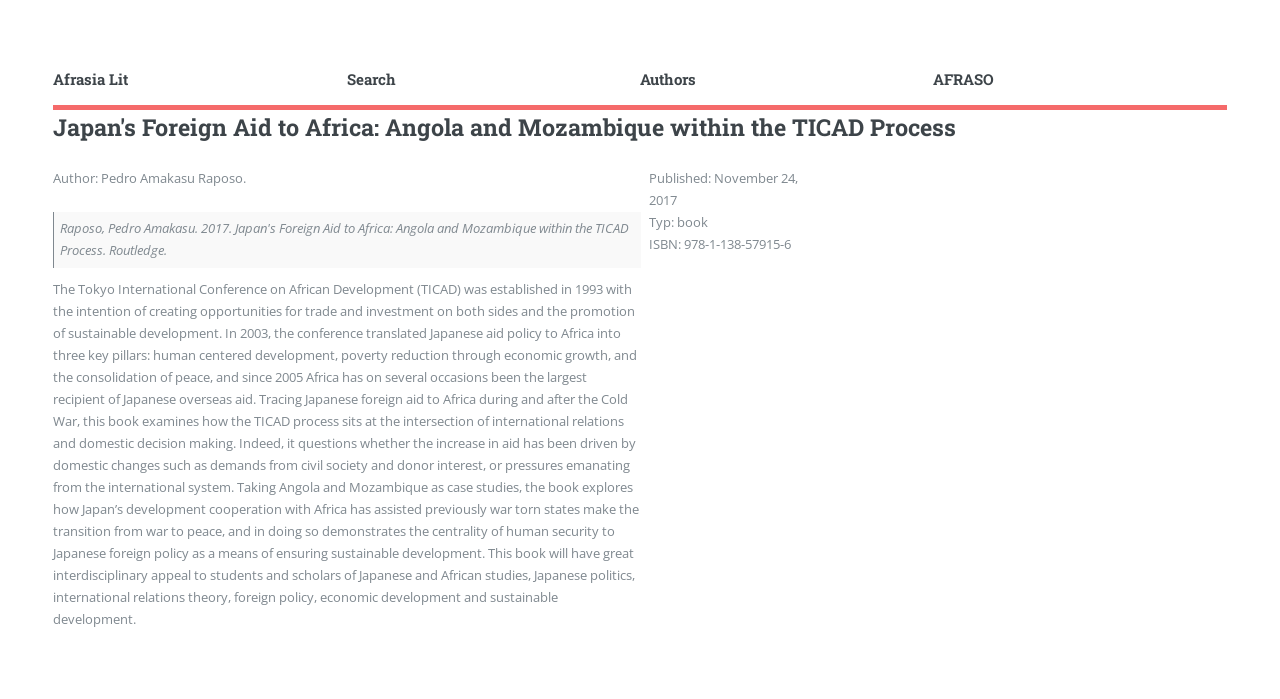What is the publication date of the book?
Can you provide a detailed and comprehensive answer to the question?

I determined the publication date by looking at the StaticText element with the text 'Published: November 24, 2017'. The publication date is the part of the text that comes after 'Published:'.